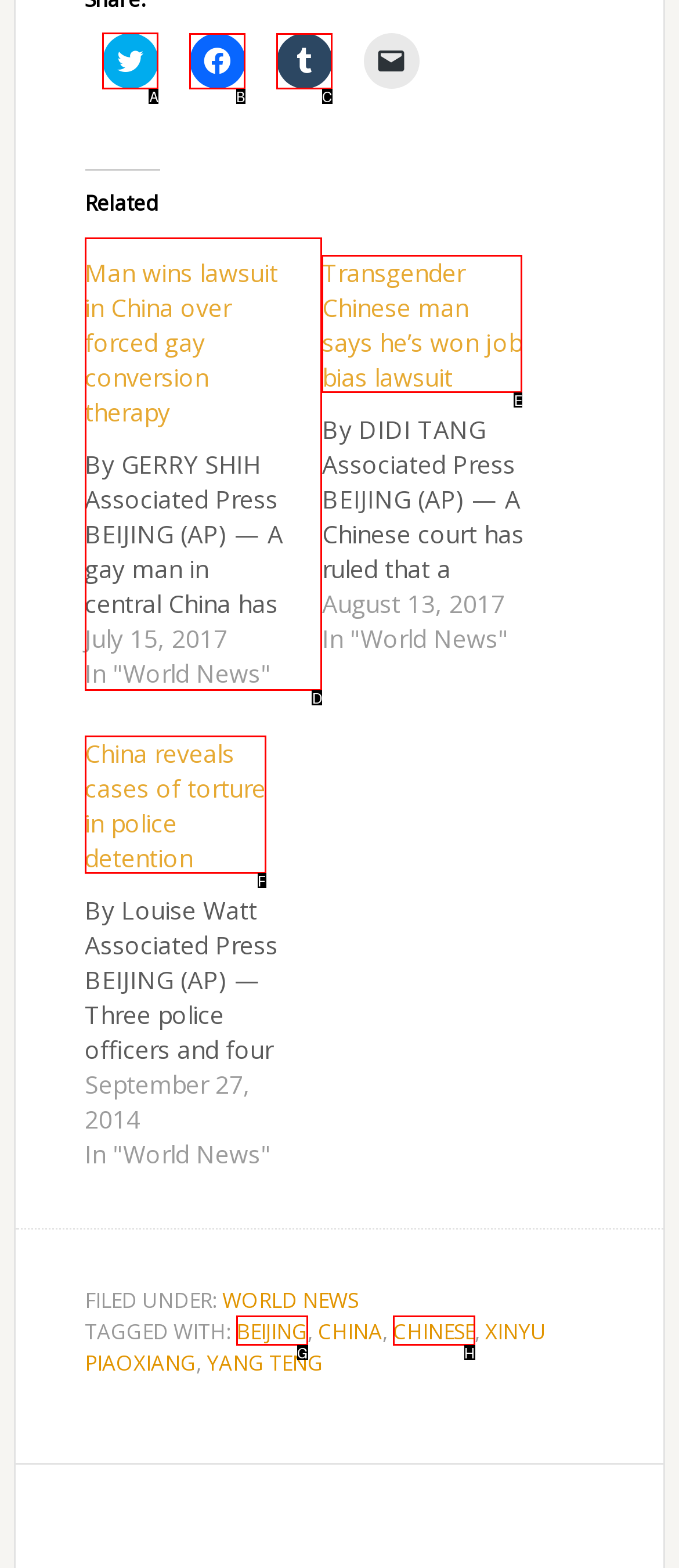Tell me which one HTML element I should click to complete the following task: Share on Twitter Answer with the option's letter from the given choices directly.

A